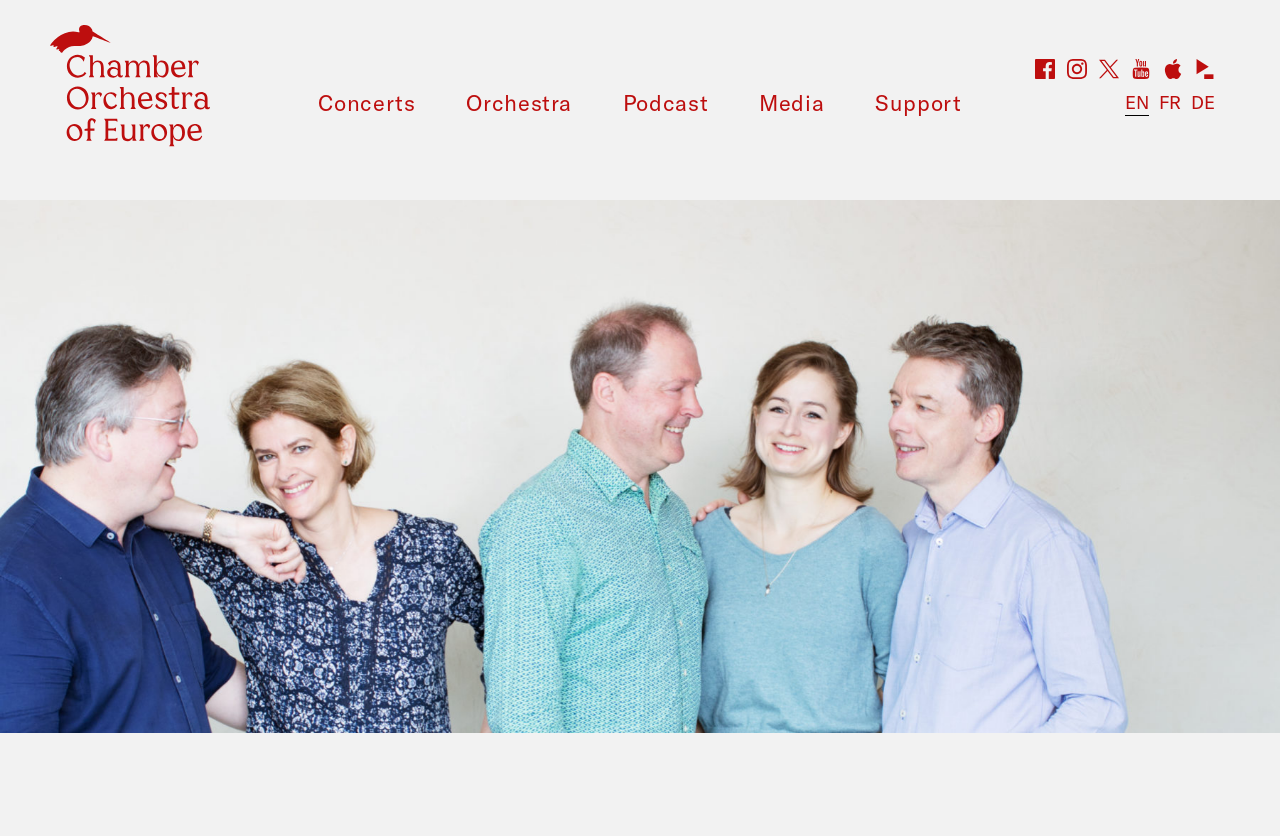Determine the bounding box coordinates of the area to click in order to meet this instruction: "Open Facebook link".

[0.809, 0.066, 0.824, 0.099]